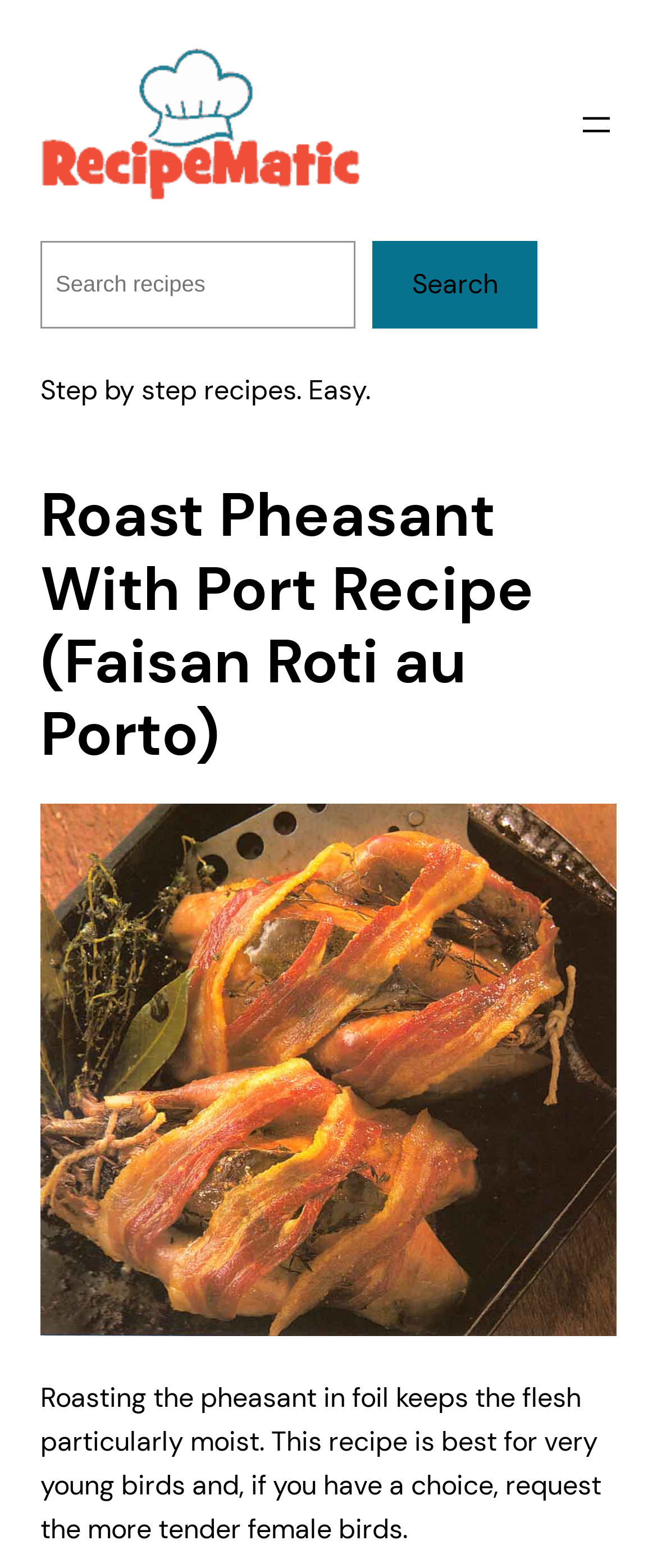What is the main topic of the webpage?
Look at the image and answer with only one word or phrase.

recipe